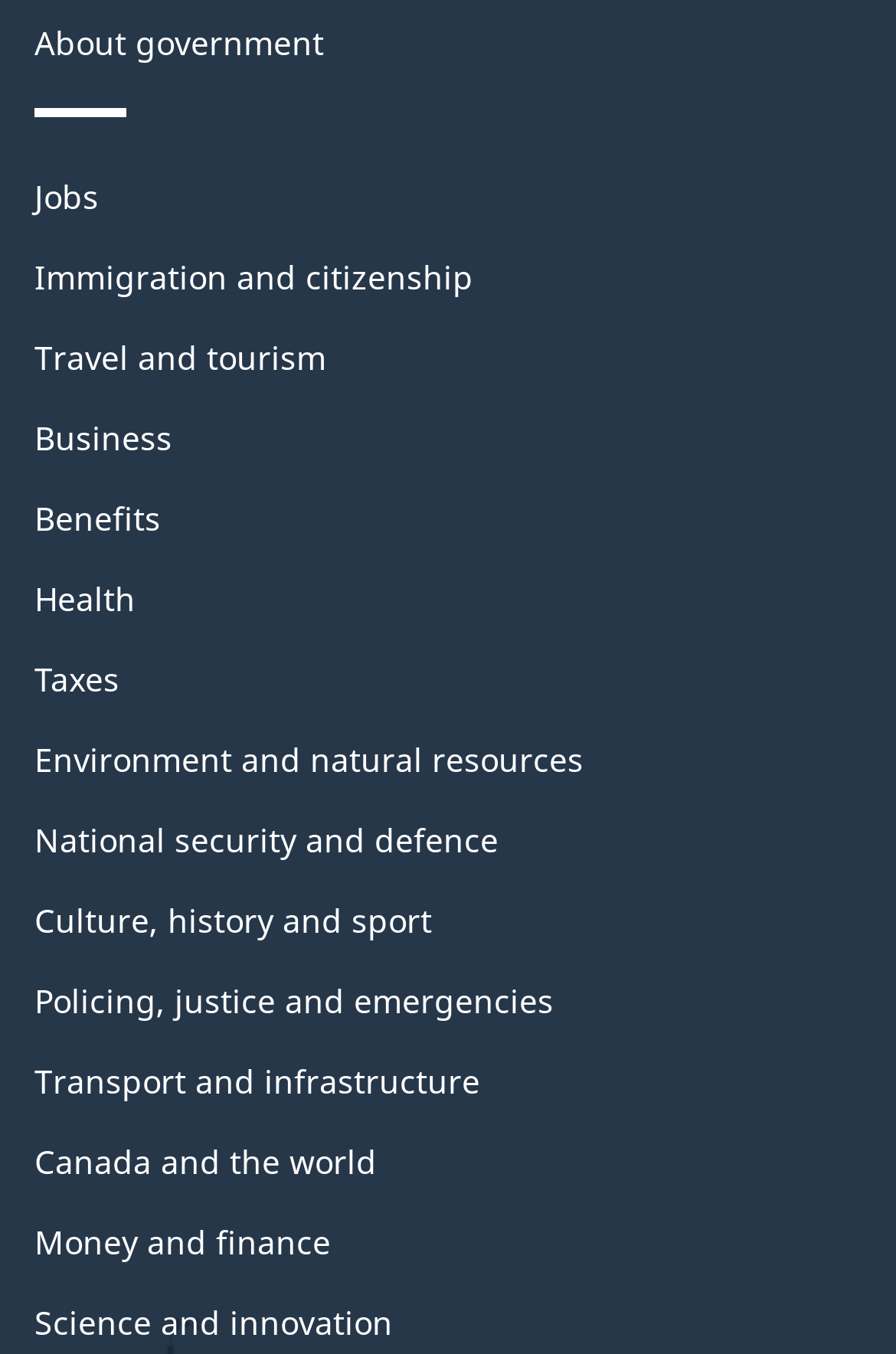Identify the bounding box for the given UI element using the description provided. Coordinates should be in the format (top-left x, top-left y, bottom-right x, bottom-right y) and must be between 0 and 1. Here is the description: About government

[0.038, 0.1, 0.362, 0.133]